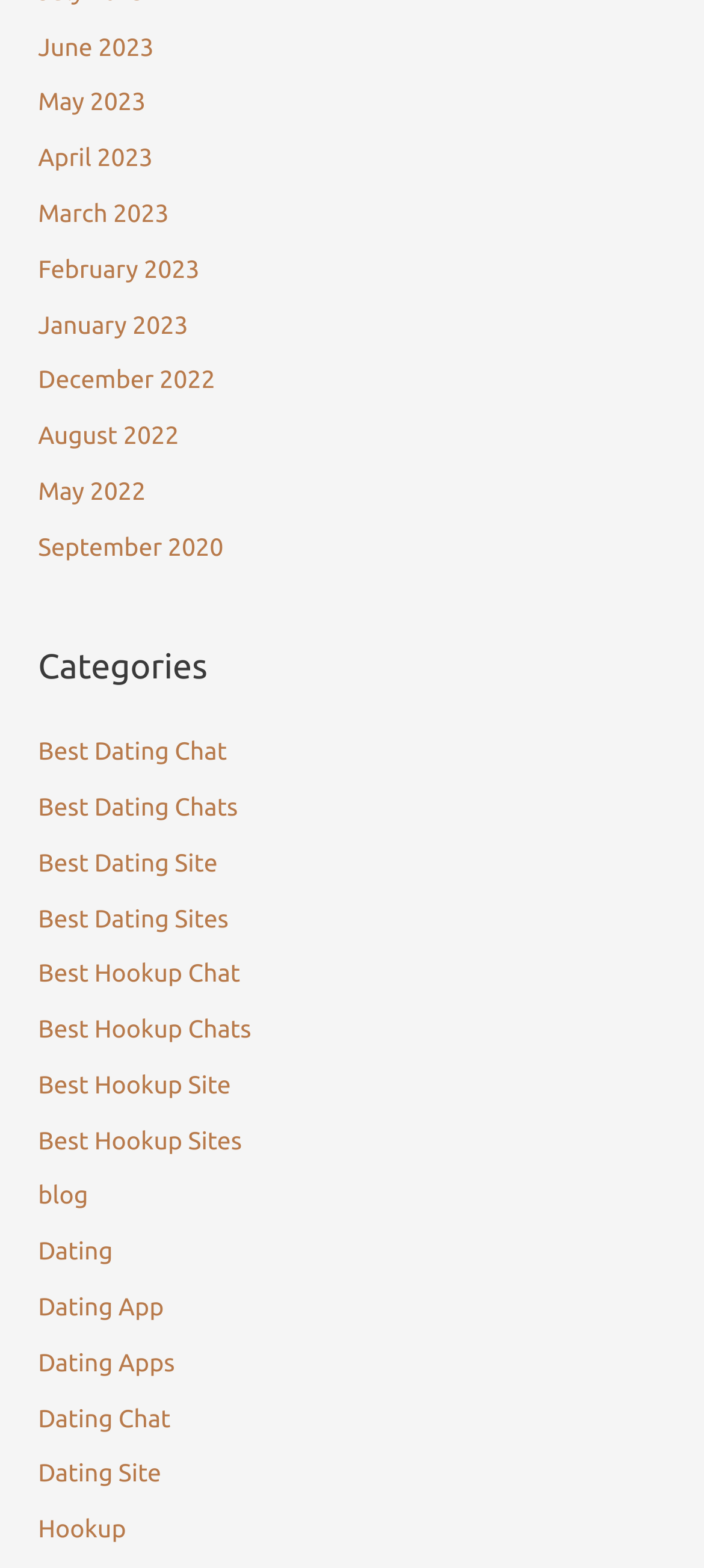Respond to the question below with a single word or phrase: What is the earliest month listed?

September 2020